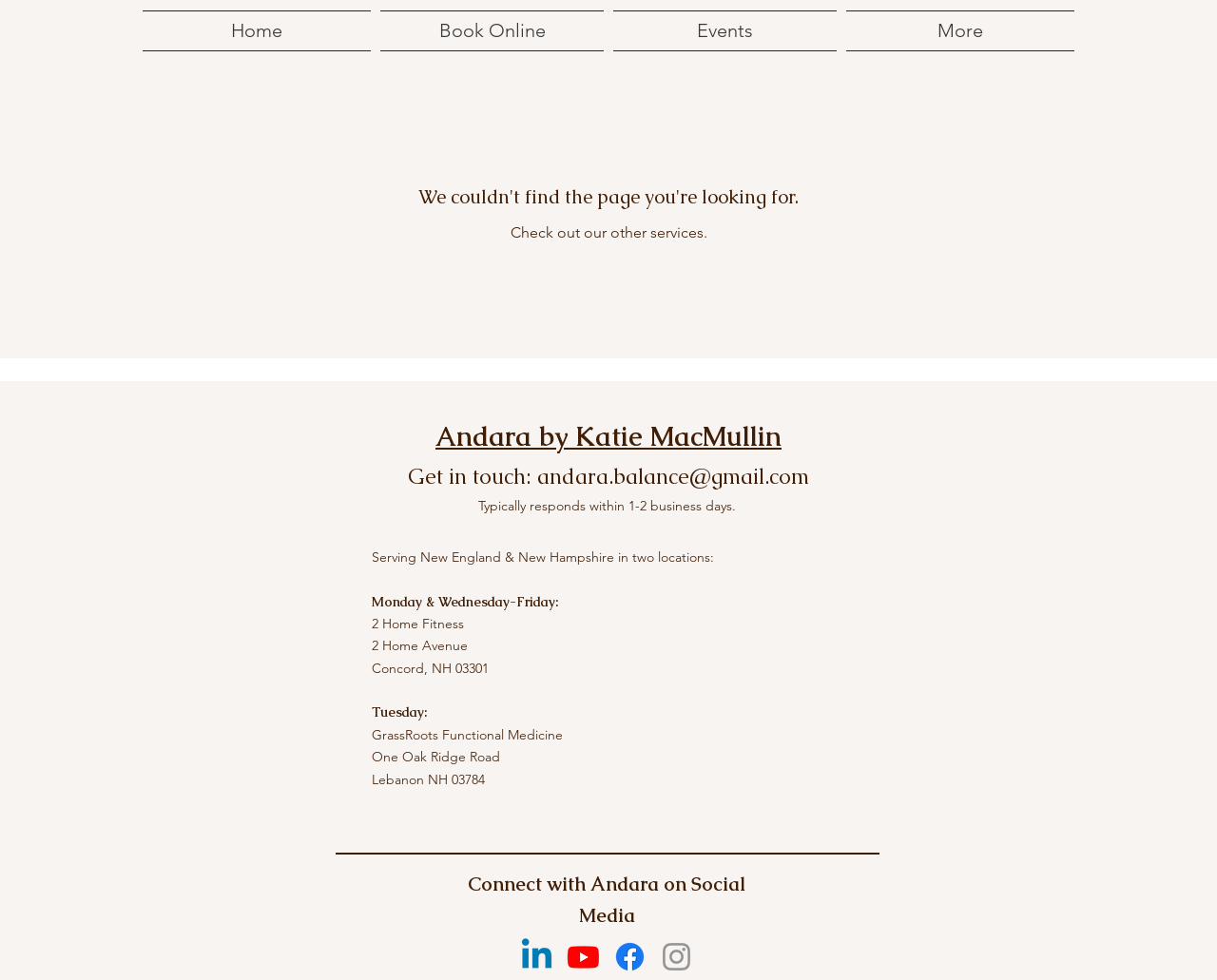Locate the bounding box coordinates of the area that needs to be clicked to fulfill the following instruction: "Connect with Andara on Linkedin". The coordinates should be in the format of four float numbers between 0 and 1, namely [left, top, right, bottom].

[0.426, 0.957, 0.456, 0.995]